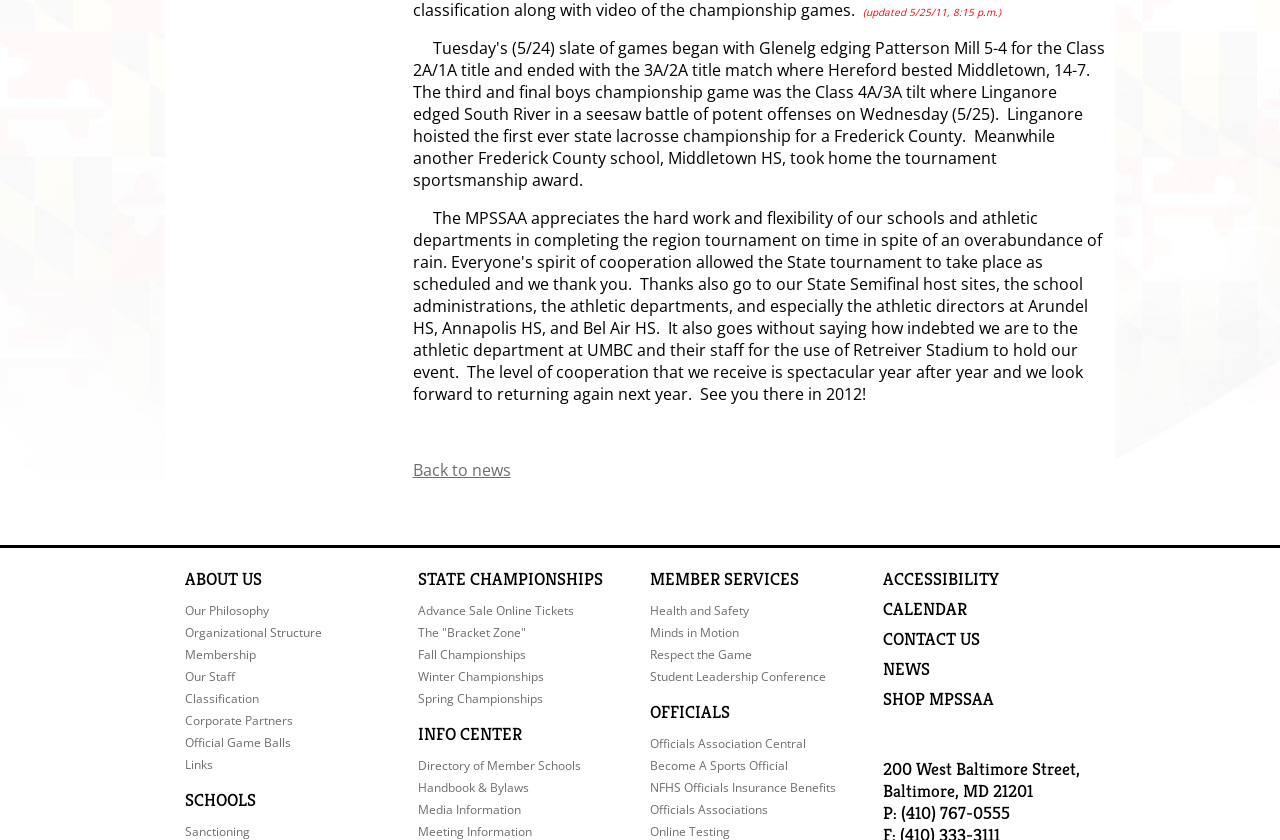Using the given description, provide the bounding box coordinates formatted as (top-left x, top-left y, bottom-right x, bottom-right y), with all values being floating point numbers between 0 and 1. Description: Directory of Member Schools

[0.326, 0.902, 0.454, 0.922]